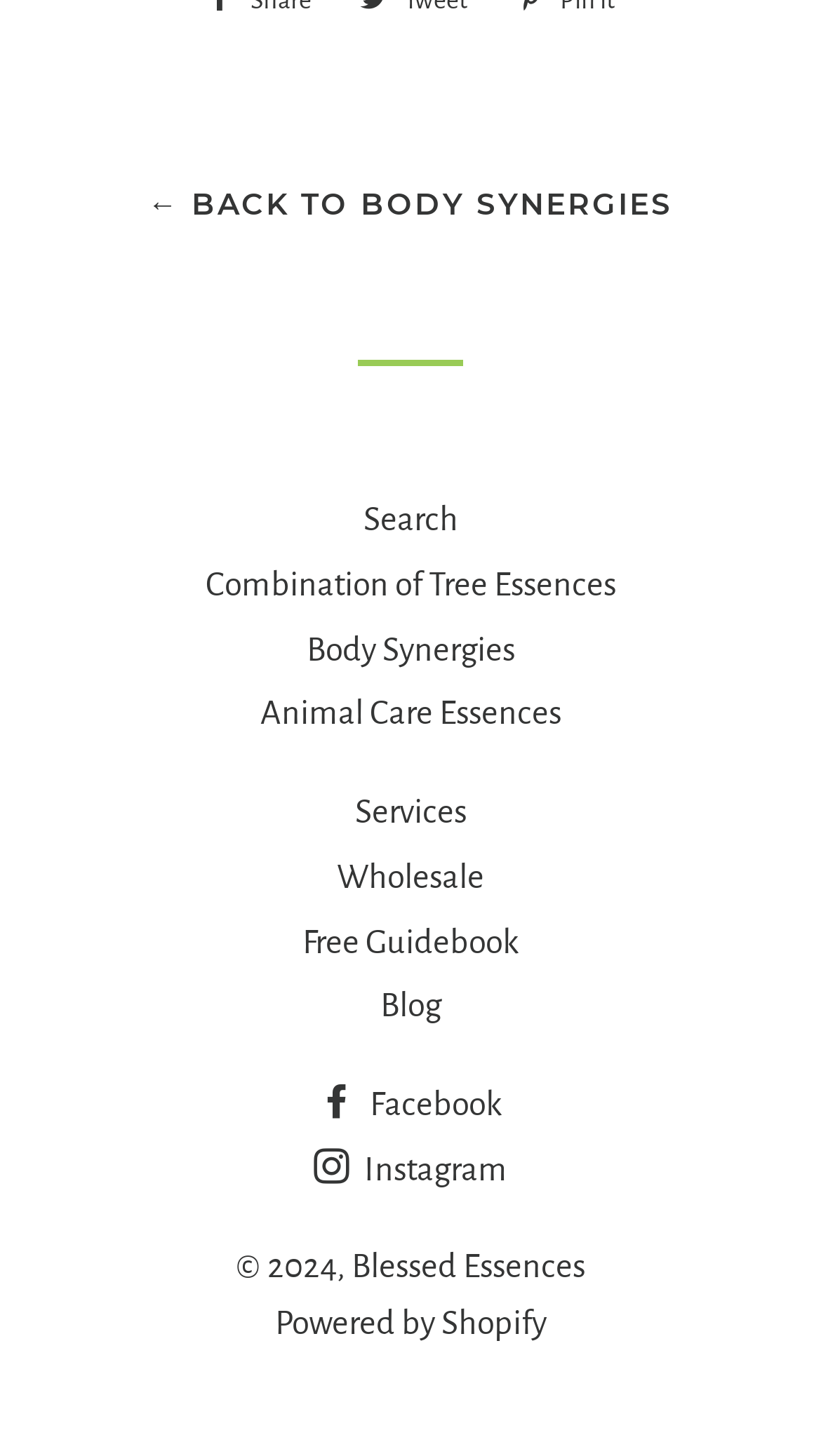Please find the bounding box for the UI component described as follows: "Combination of Tree Essences".

[0.25, 0.388, 0.75, 0.413]